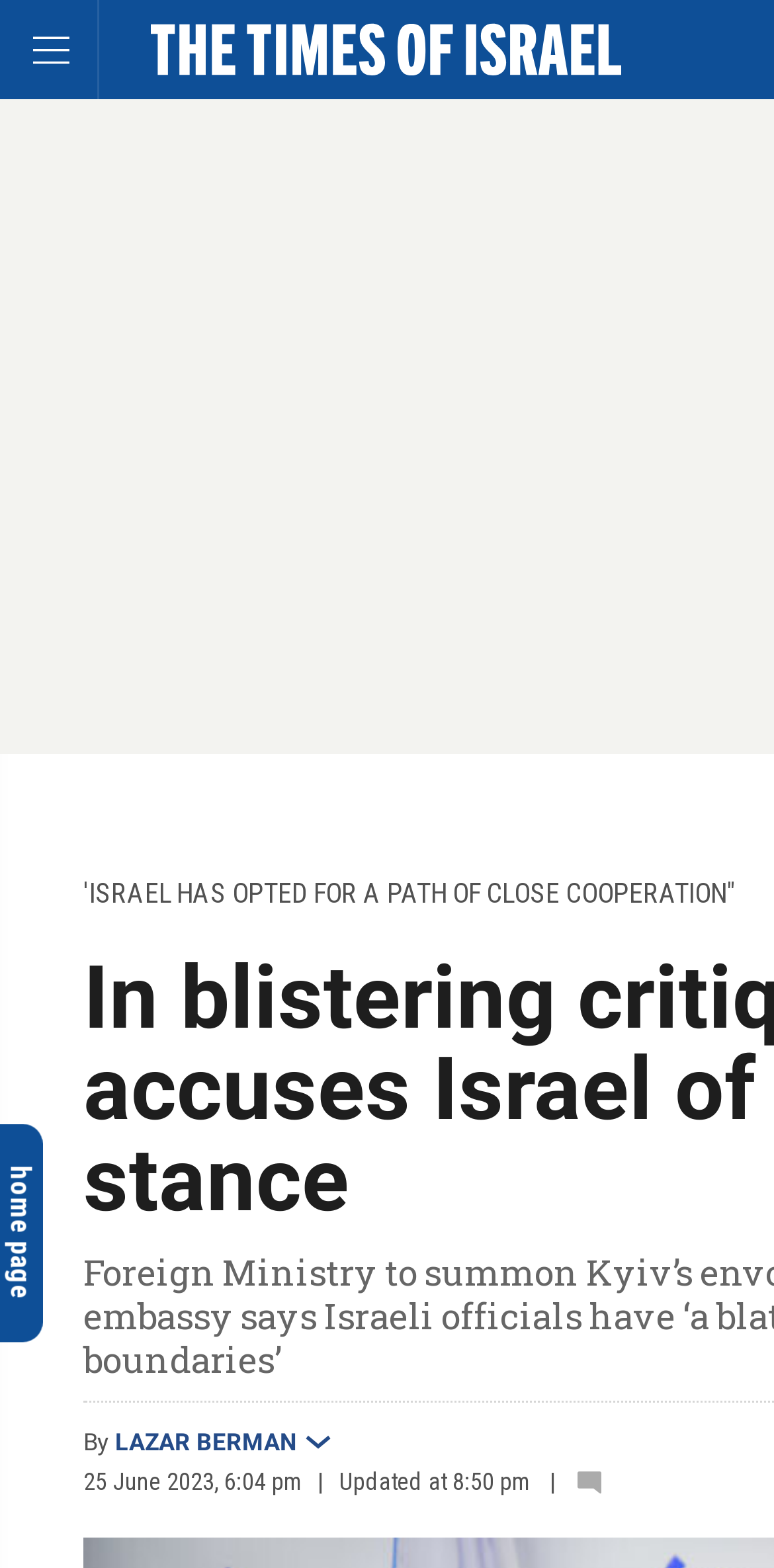What is the date of the article?
Please answer the question with a detailed response using the information from the screenshot.

I found the date by looking at the StaticText element with the text '25 June 2023, 6:04 pm' which is likely to be the date of the article.